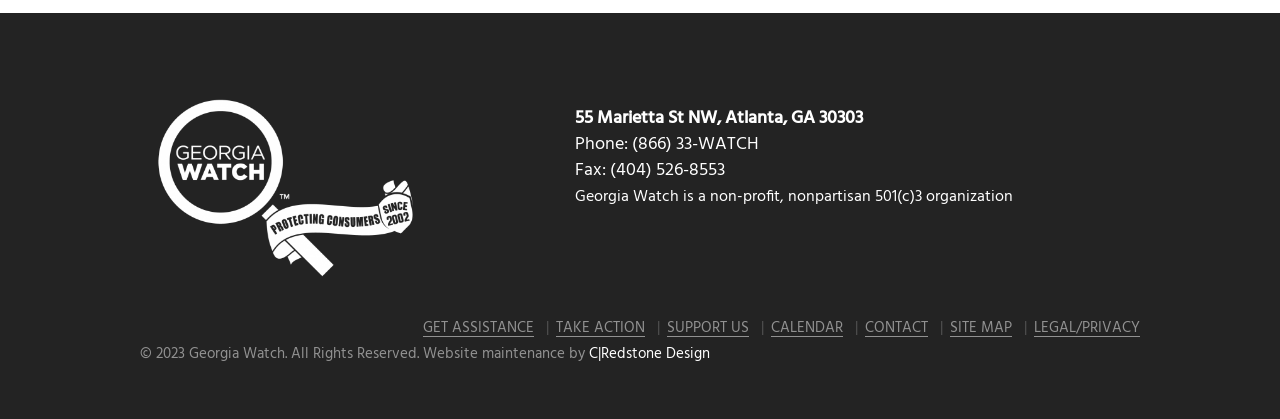Please locate the bounding box coordinates of the element that needs to be clicked to achieve the following instruction: "View the CALENDAR". The coordinates should be four float numbers between 0 and 1, i.e., [left, top, right, bottom].

[0.602, 0.763, 0.659, 0.805]